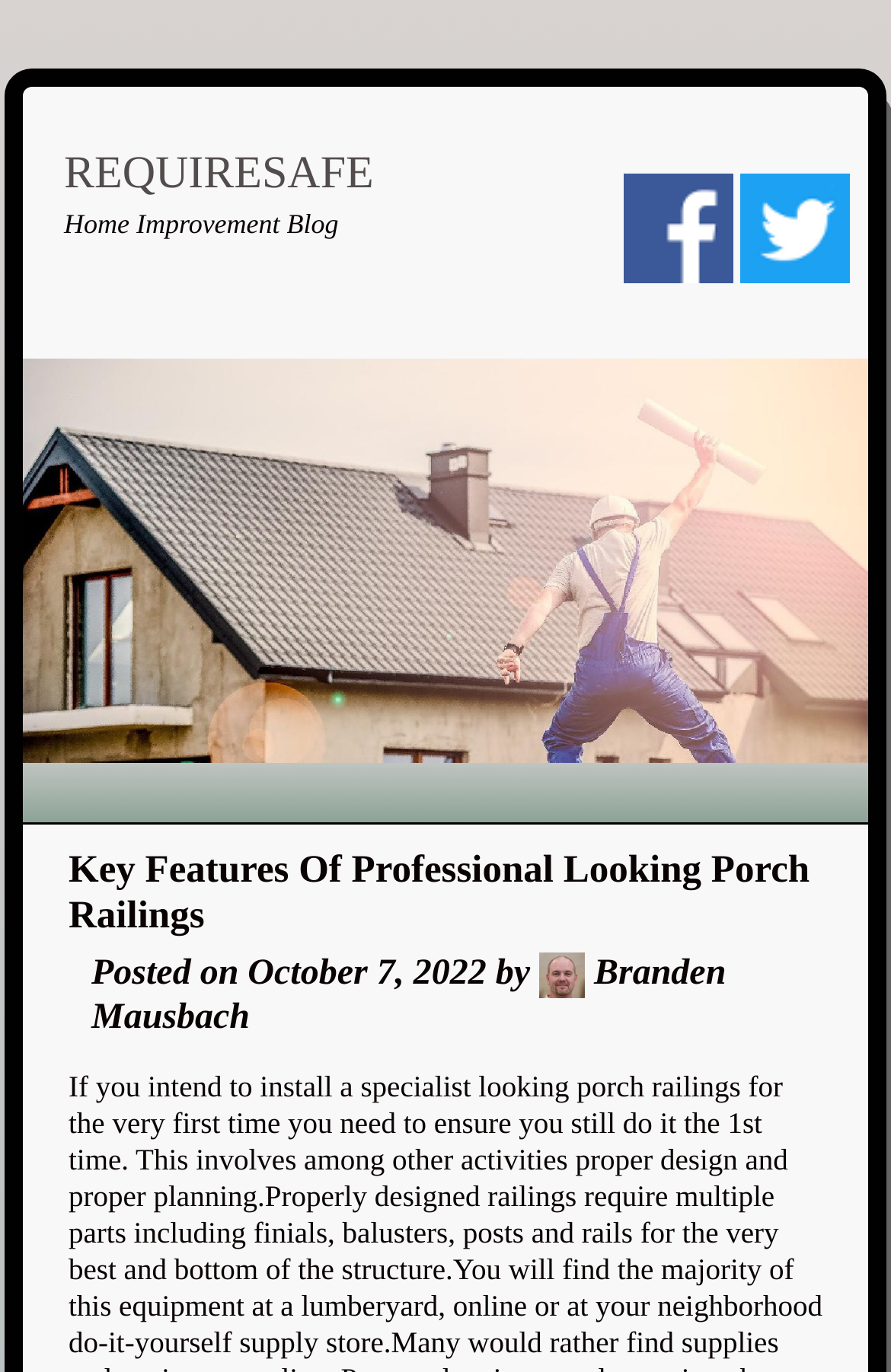What is the name of the author?
Examine the image and provide an in-depth answer to the question.

I found the answer by looking at the static text element 'Branden Mausbach' located at [0.103, 0.696, 0.815, 0.757] which is a child of the image element 'requiresafe.com'.